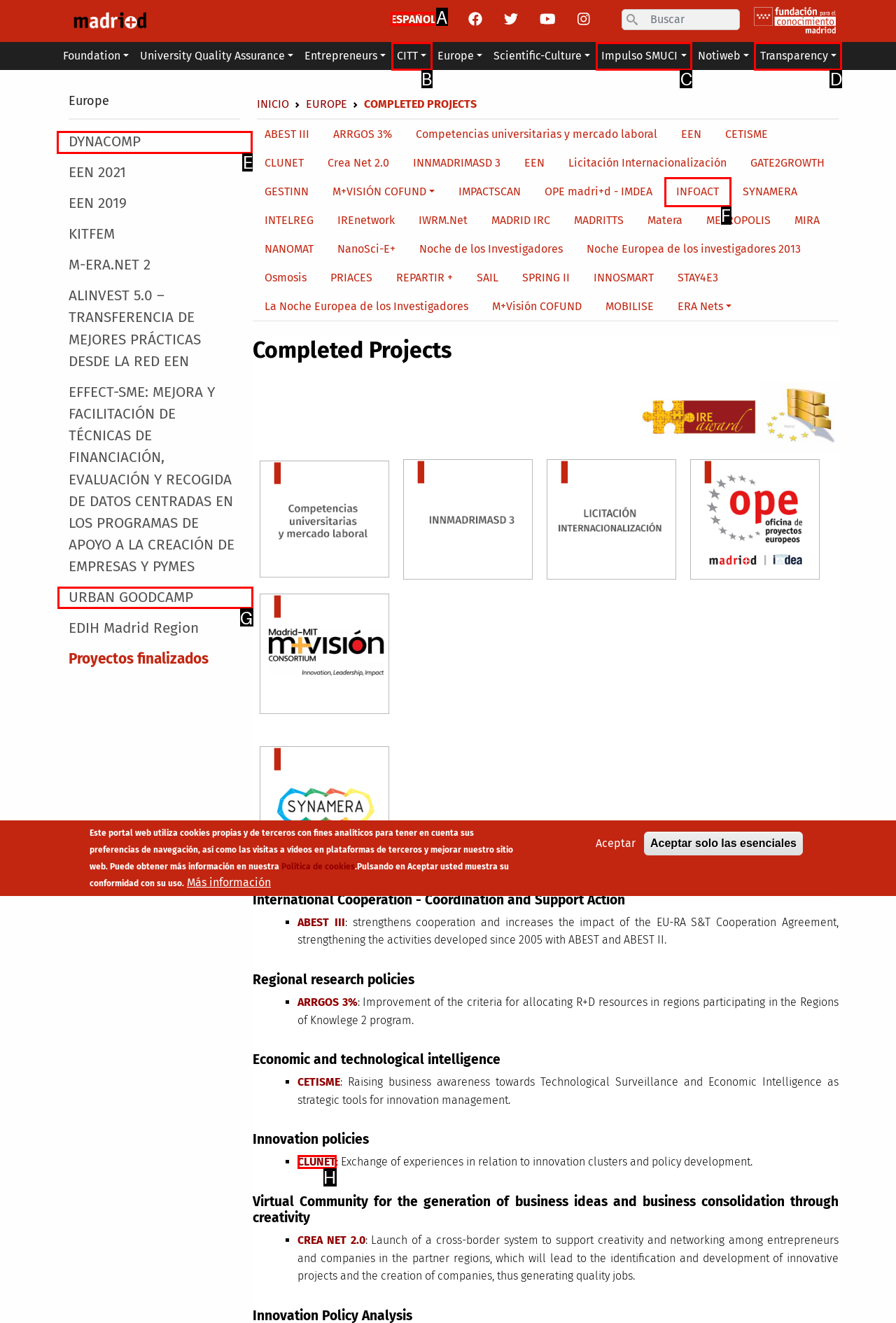Identify the correct UI element to click on to achieve the task: Learn about the Stay experience. Provide the letter of the appropriate element directly from the available choices.

None